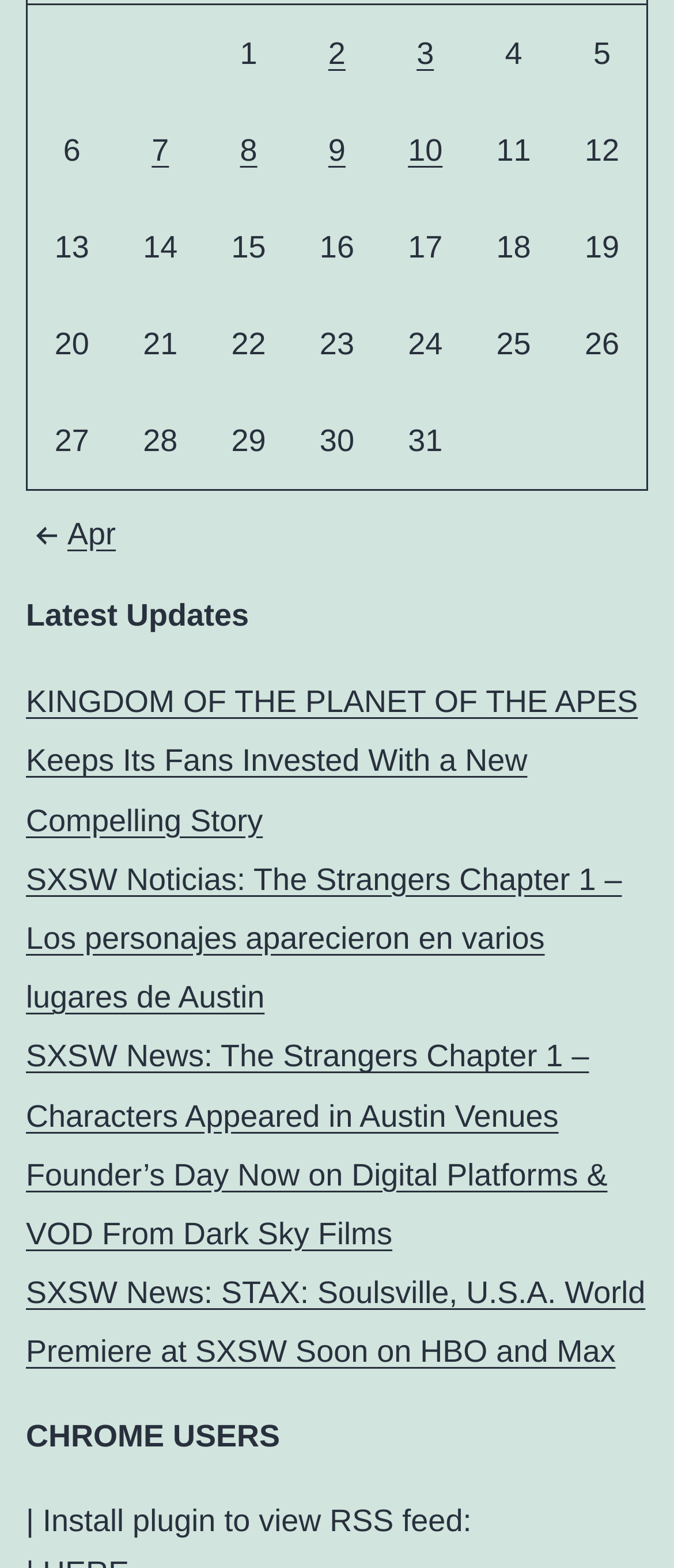Please identify the bounding box coordinates of the element's region that needs to be clicked to fulfill the following instruction: "Click on 'Apr'". The bounding box coordinates should consist of four float numbers between 0 and 1, i.e., [left, top, right, bottom].

[0.038, 0.329, 0.172, 0.351]